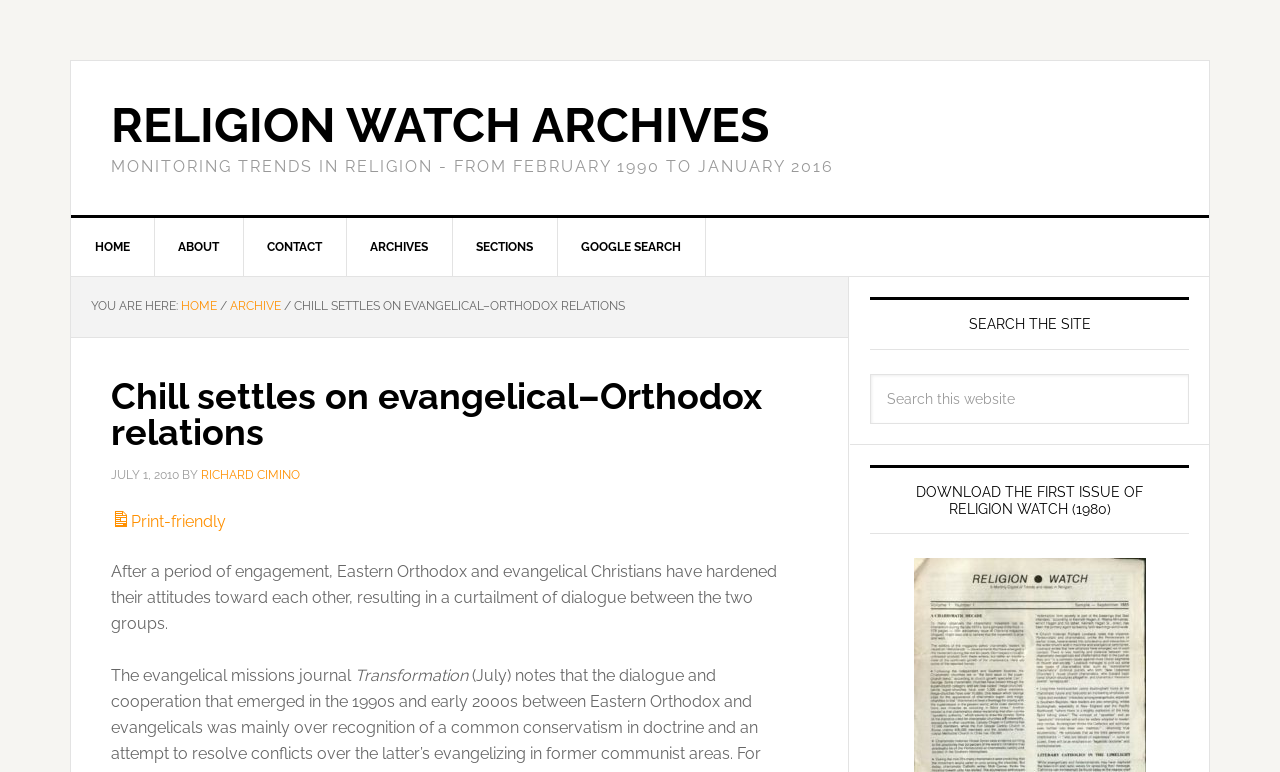Can you identify and provide the main heading of the webpage?

Chill settles on evangelical–Orthodox relations